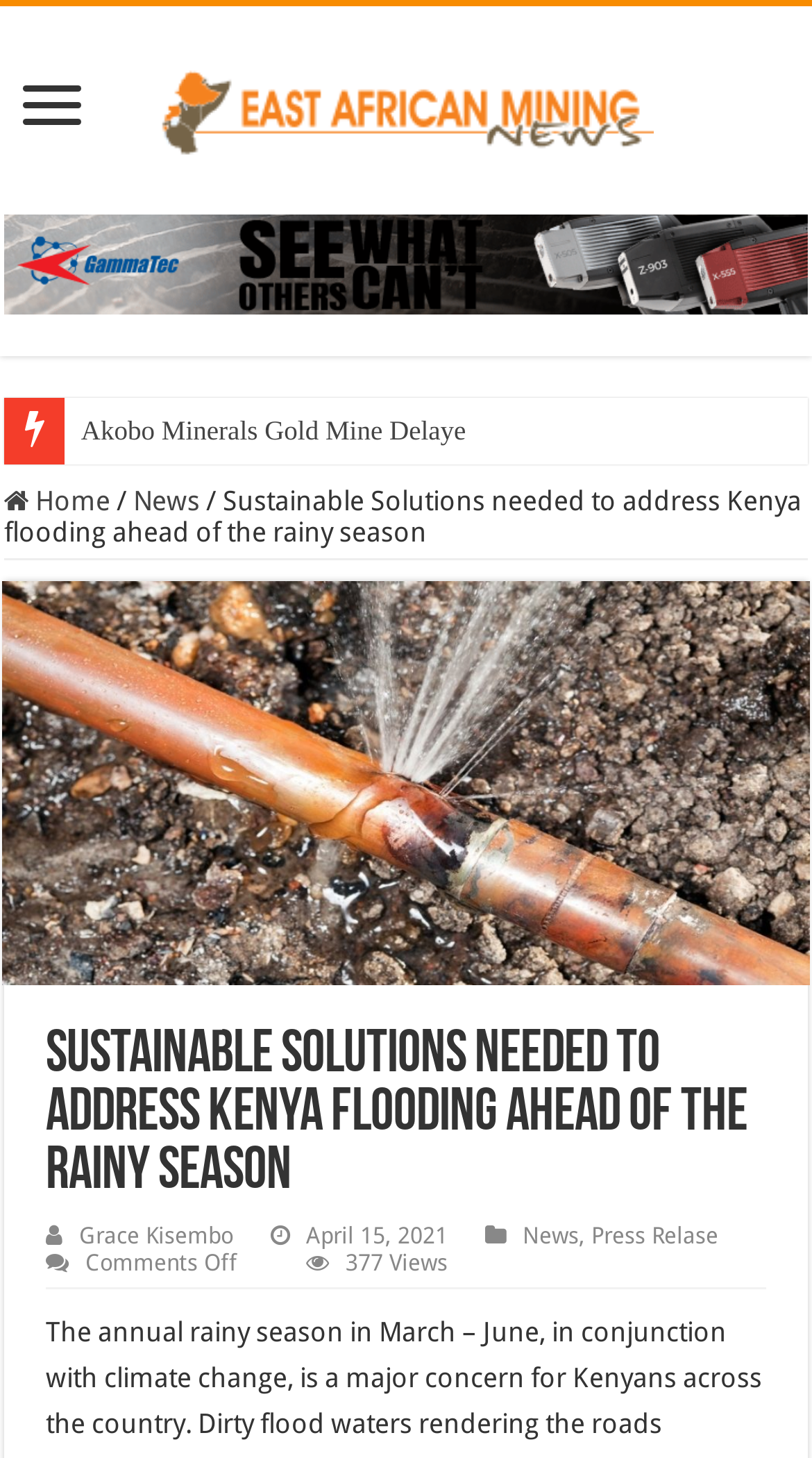Who is the author of the article?
Give a detailed explanation using the information visible in the image.

I found the author's name by looking at the article section, where I saw a link element with the text 'Grace Kisembo', which is likely the author's name.